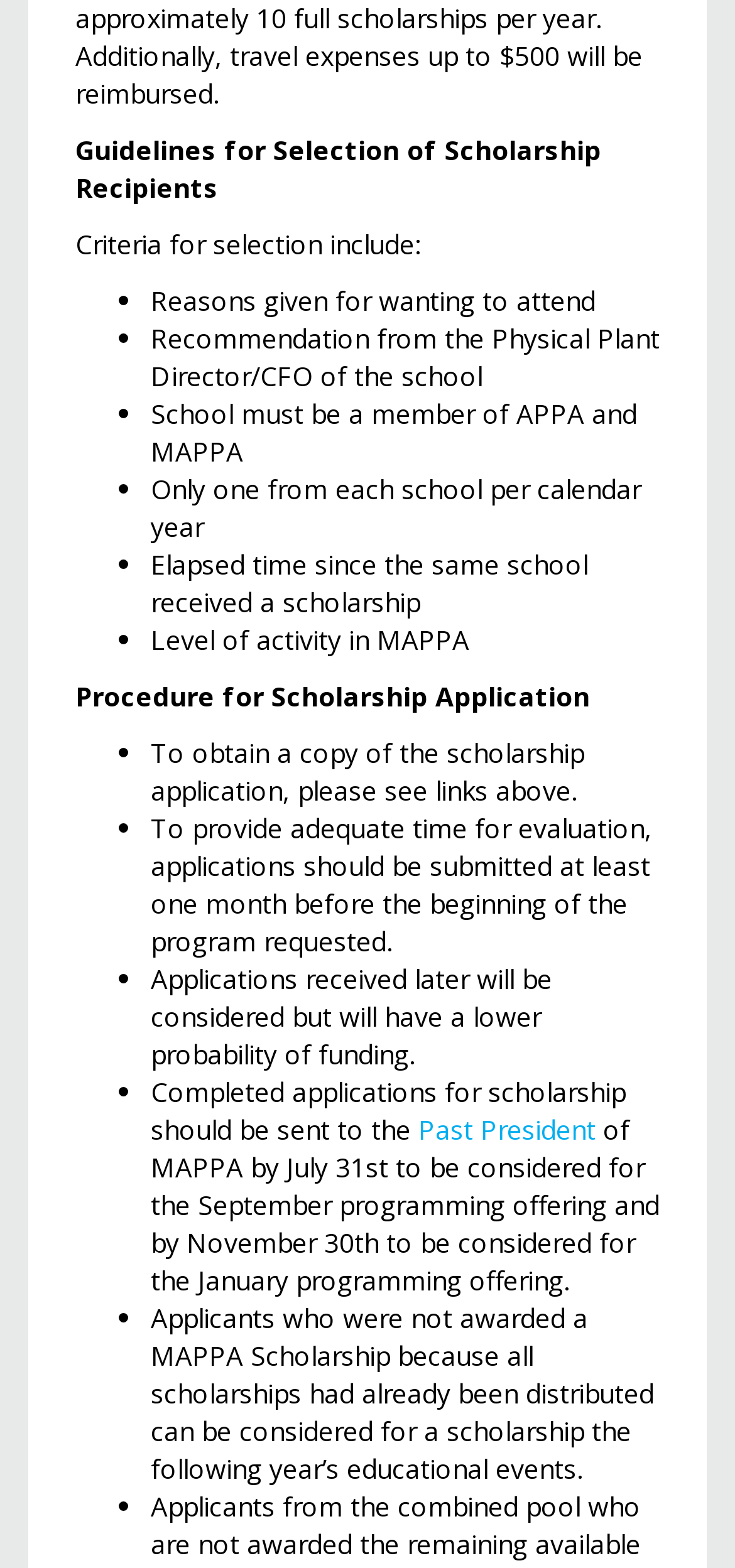Determine the bounding box coordinates for the UI element matching this description: "Past President".

[0.569, 0.709, 0.81, 0.732]